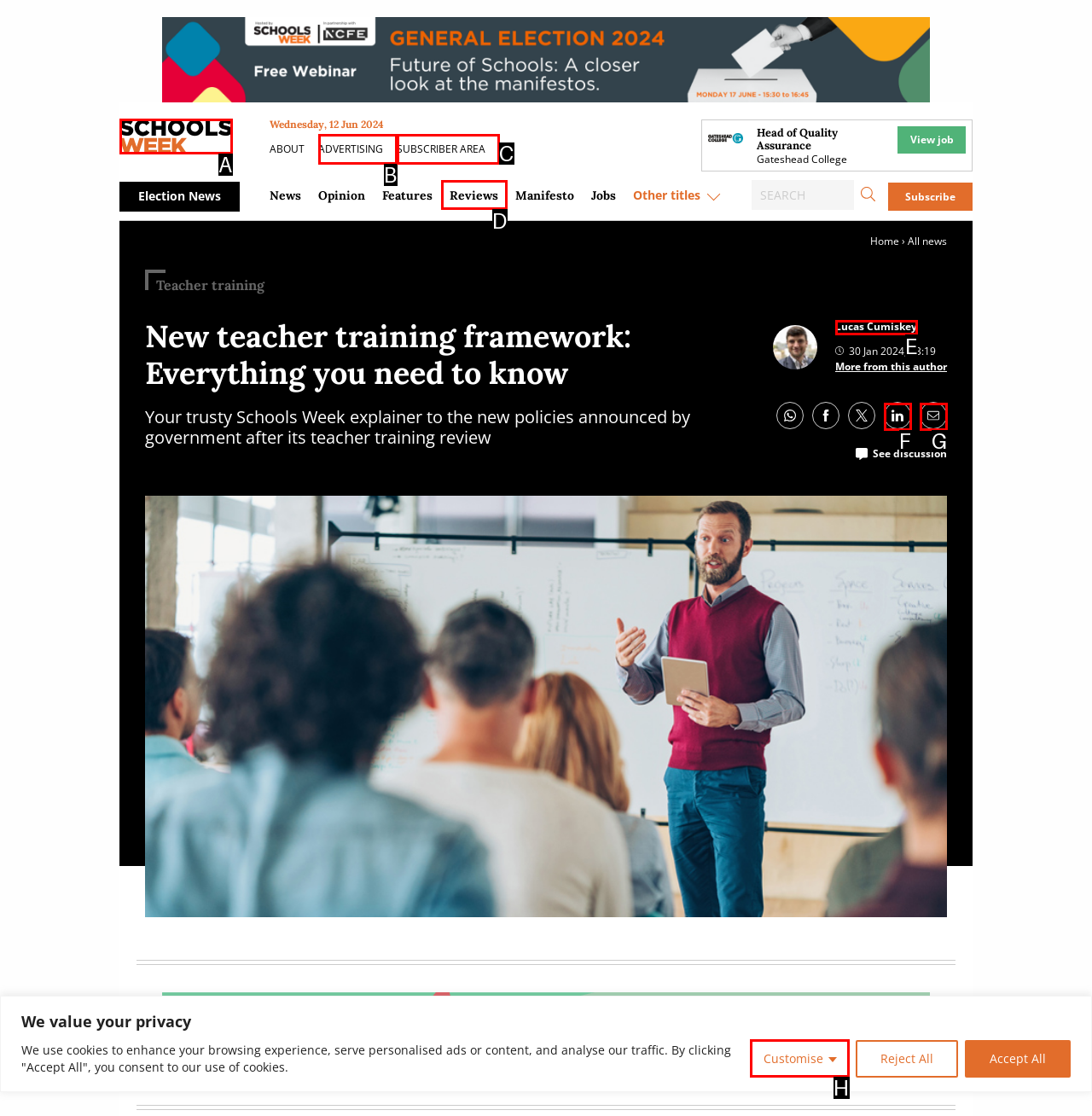Select the letter that corresponds to this element description: Reviews
Answer with the letter of the correct option directly.

D